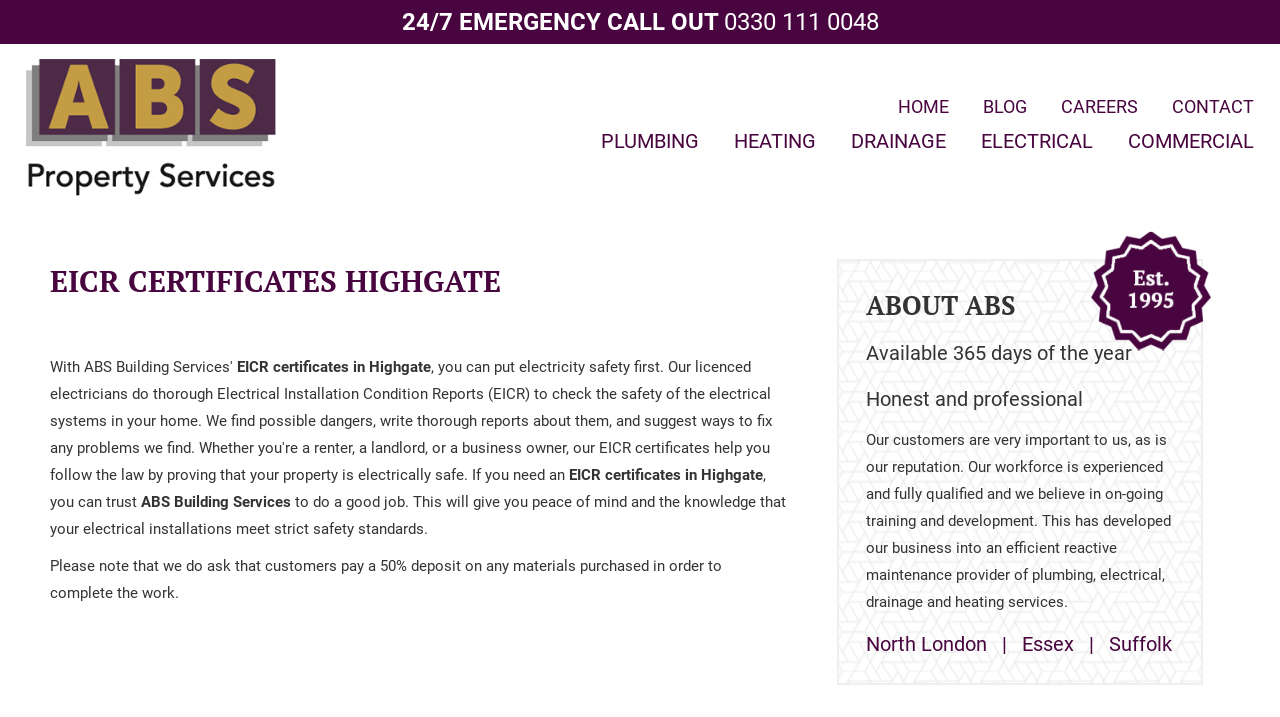Reply to the question with a single word or phrase:
What services does ABS Building Services provide?

Plumbing, Heating, Drainage, Electrical, Commercial